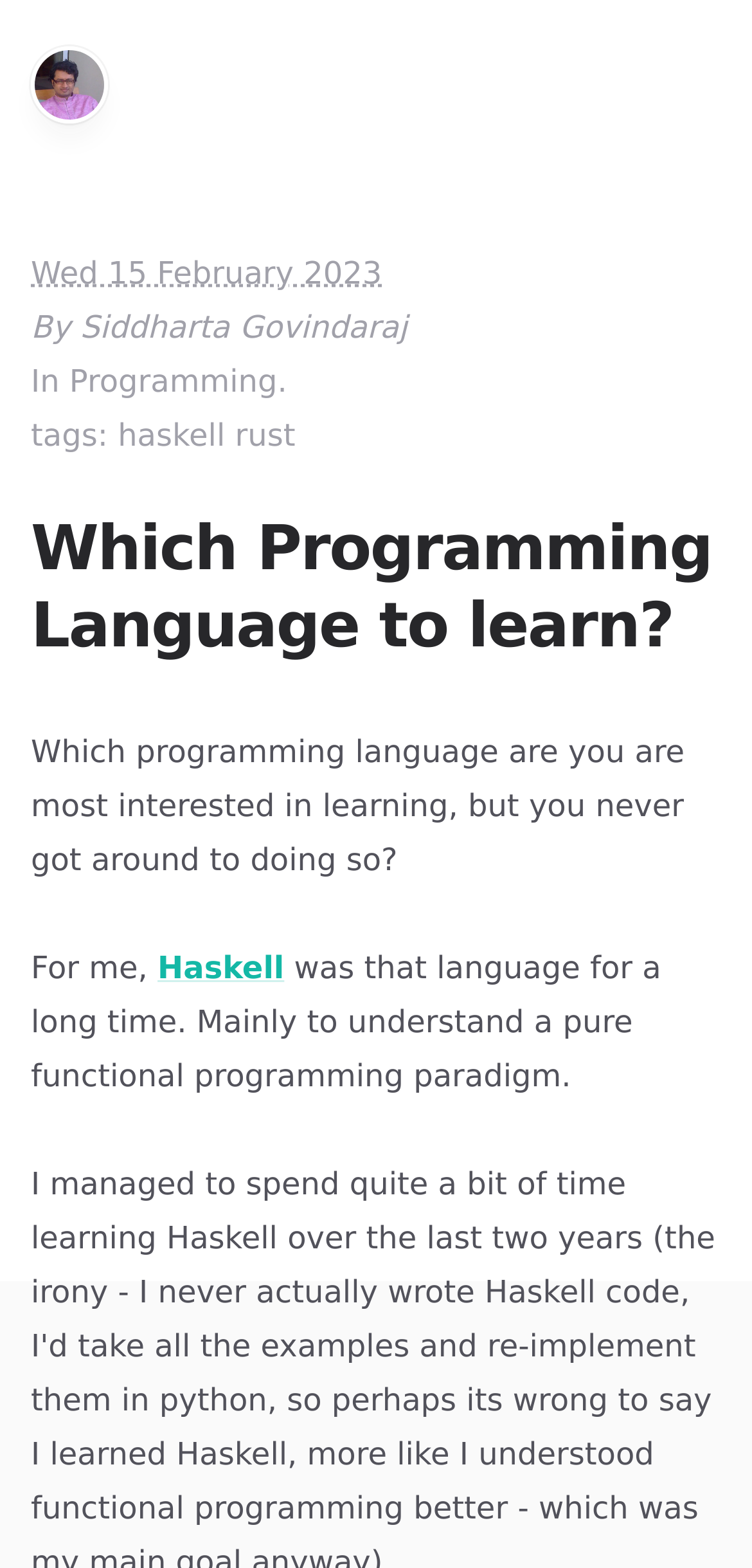What is the category of the article?
Please provide a comprehensive answer based on the visual information in the image.

I found the category of the article by looking at the footer section of the webpage, where it says 'In Programming'.